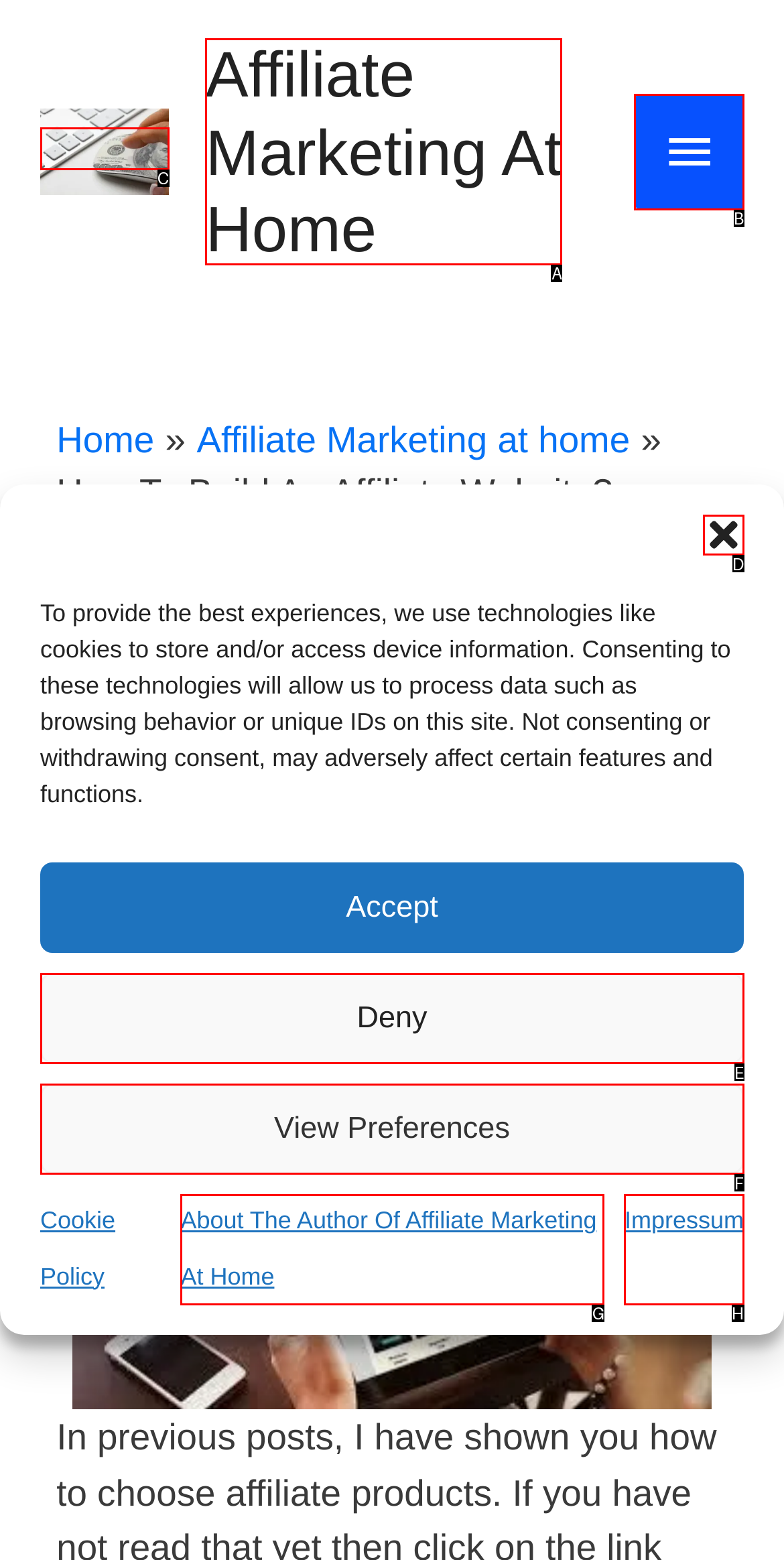Tell me the letter of the UI element to click in order to accomplish the following task: Click the 'Close dialog' button
Answer with the letter of the chosen option from the given choices directly.

D